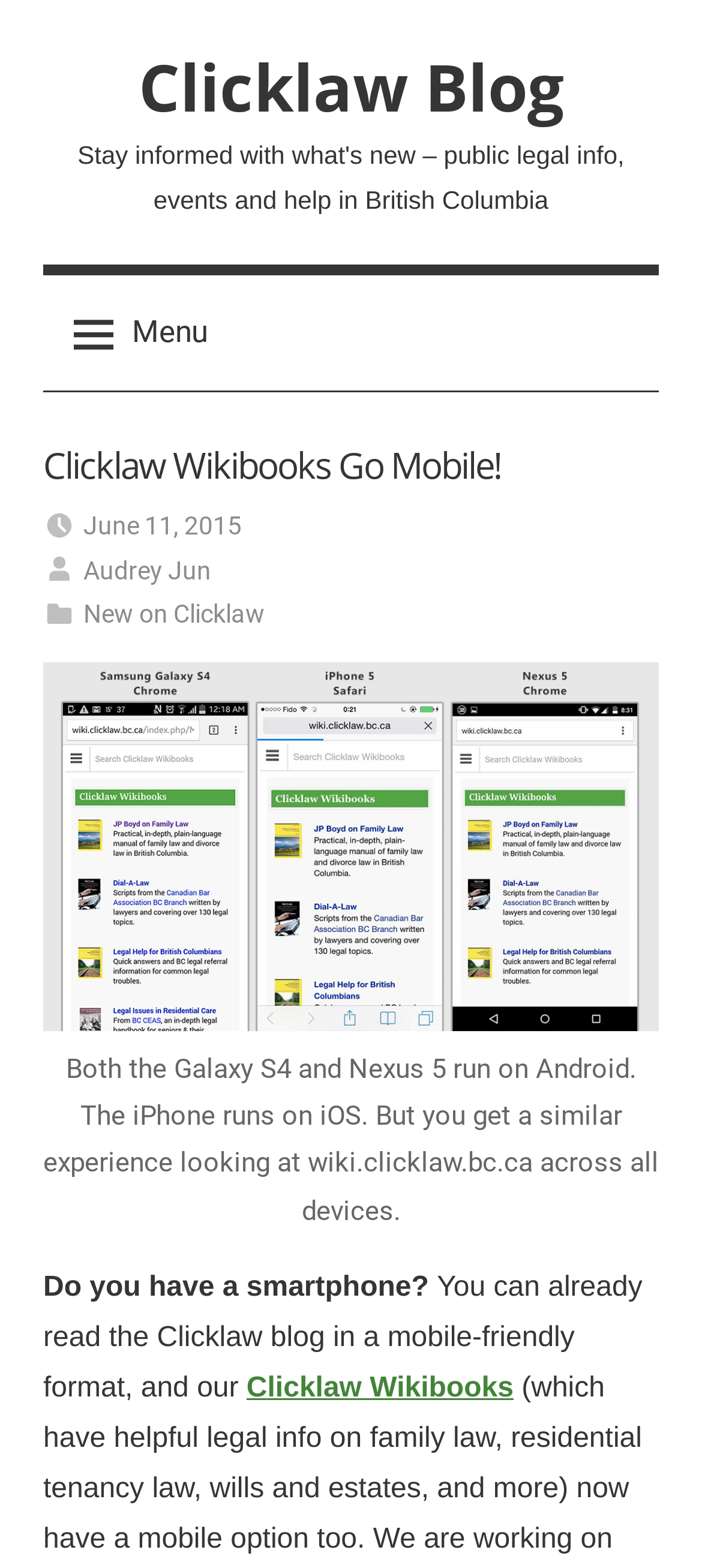Offer an extensive depiction of the webpage and its key elements.

The webpage is about Clicklaw Wikibooks going mobile. At the top, there is a link to "Clicklaw Blog" positioned near the center of the page. Below it, a "Menu" button is located on the left side. 

The main content is divided into sections. The first section has a heading "Clicklaw Wikibooks Go Mobile!" and is accompanied by a date "June 11, 2015" and an author "Audrey Jun" on the right side. Below the heading, there is a link "New on Clicklaw". 

Following this, there is a figure with an image of three mobile devices, described as "Mobile_3Devices", which takes up a significant portion of the page. The image is accompanied by a caption that explains the similarity of experience across different devices. 

Below the image, there are two paragraphs of text. The first paragraph asks "Do you have a smartphone?" and the second paragraph explains that the Clicklaw blog is already mobile-friendly and that their Wikibooks are also going mobile. The second paragraph also contains a link to "Clicklaw Wikibooks" on the right side.